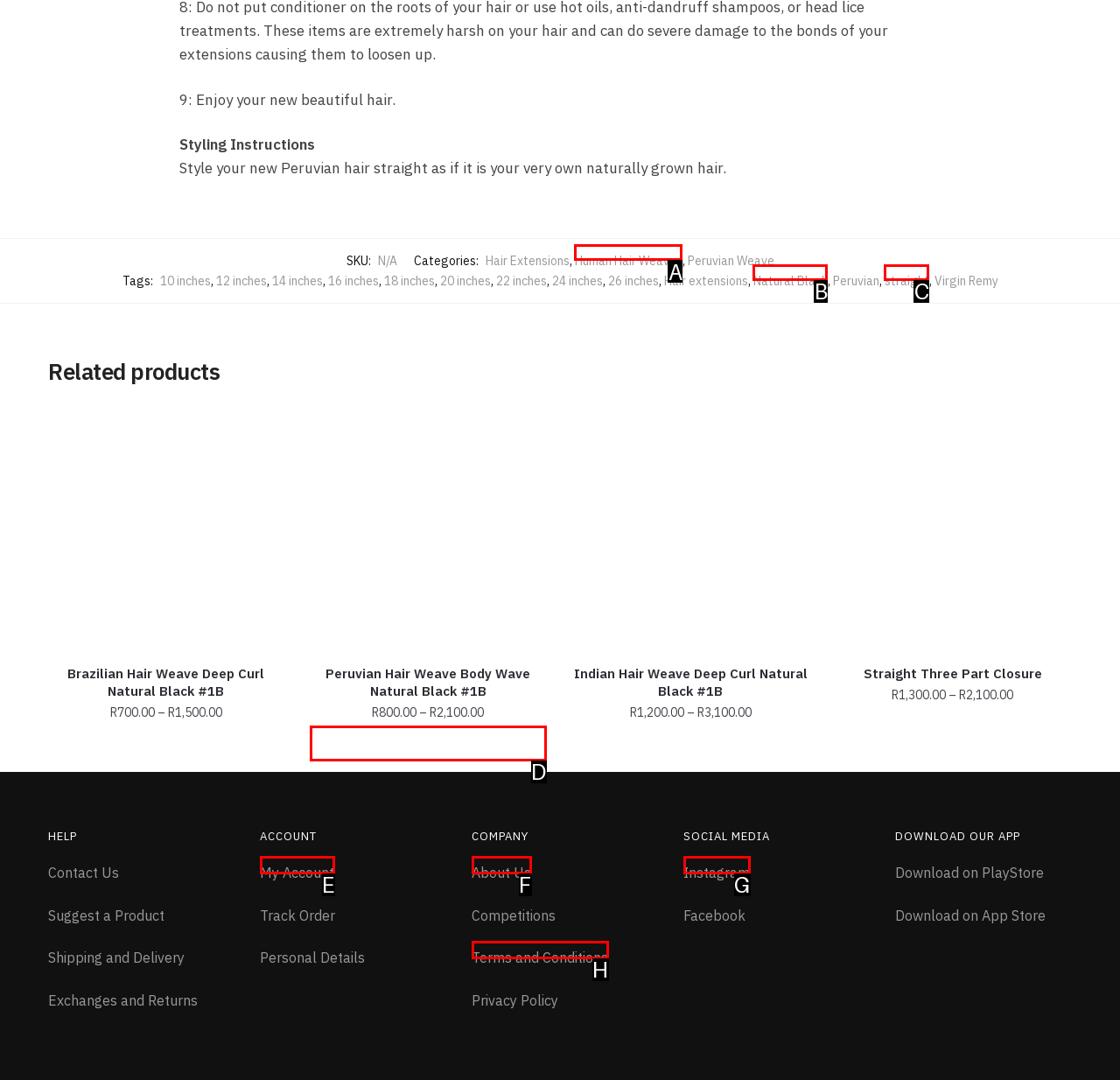Tell me which option best matches the description: About Us
Answer with the option's letter from the given choices directly.

F